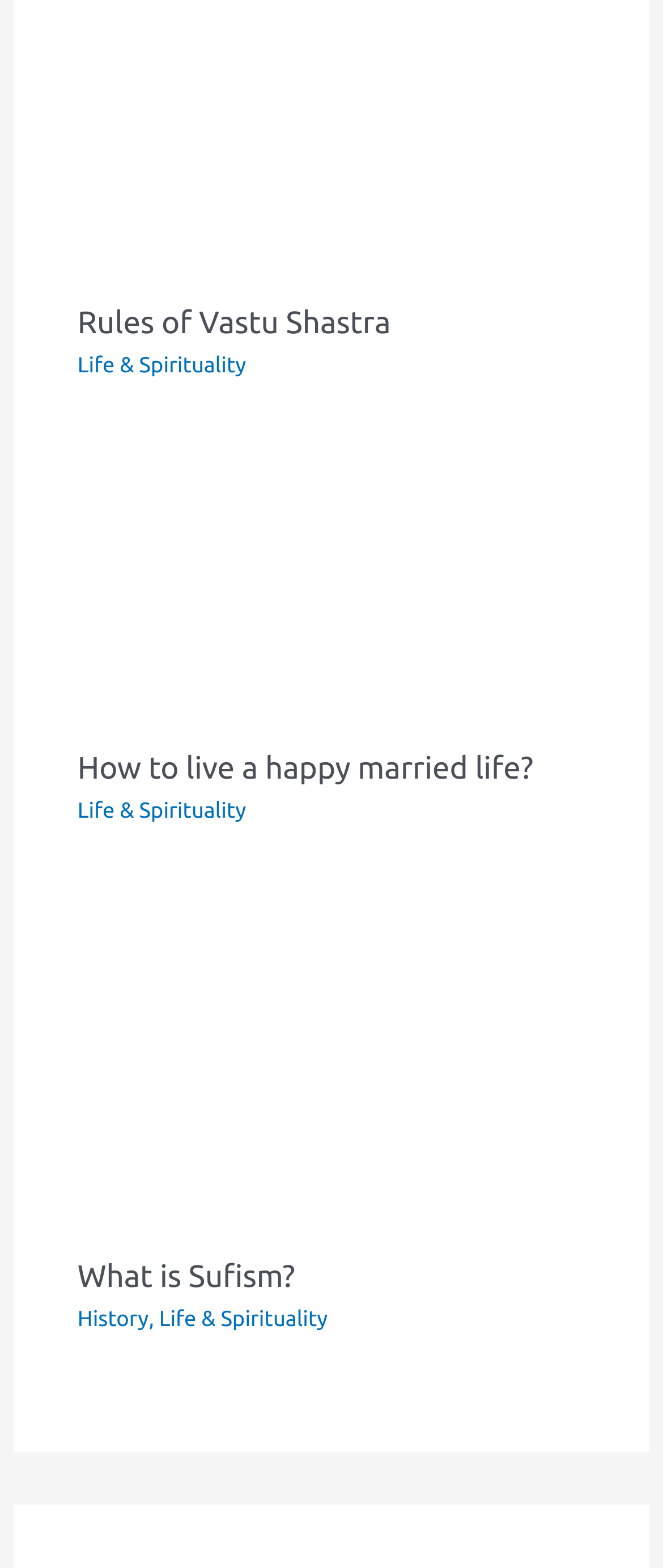Provide a one-word or short-phrase response to the question:
What is the topic of the first article?

Vastu Shastra